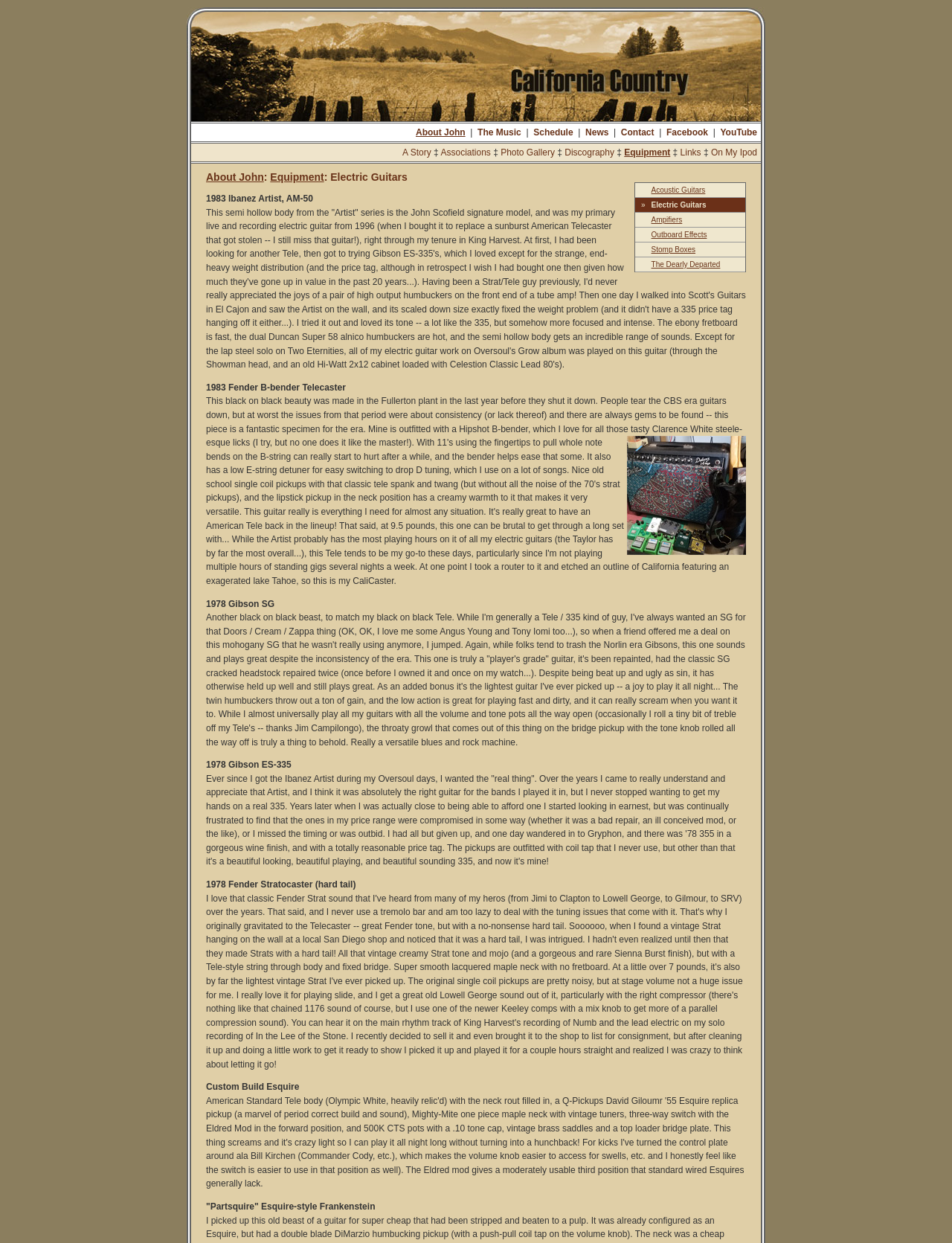How many links are there in the navigation menu?
Please look at the screenshot and answer using one word or phrase.

9